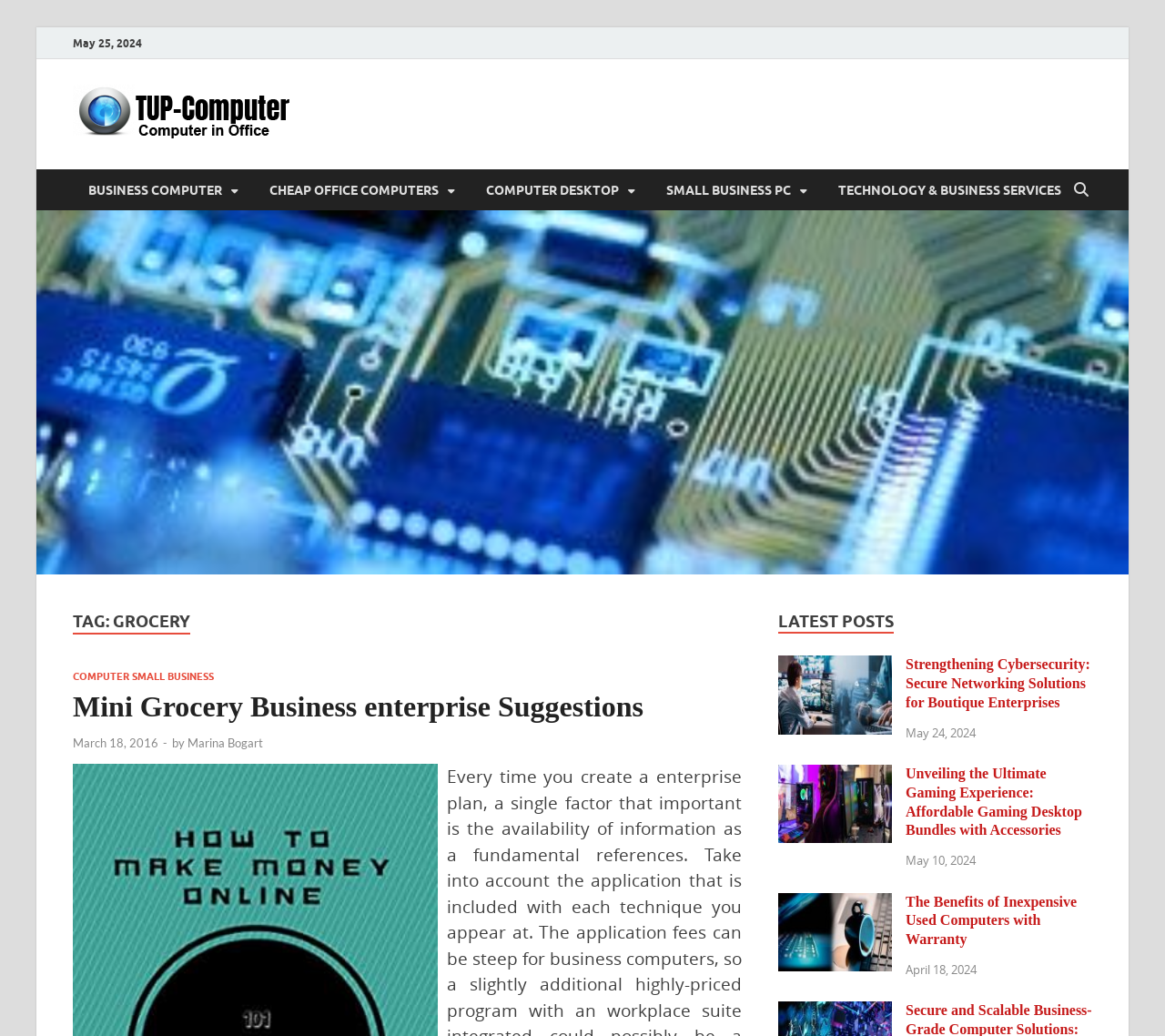Determine the bounding box coordinates for the UI element with the following description: "March 18, 2016August 6, 2016". The coordinates should be four float numbers between 0 and 1, represented as [left, top, right, bottom].

[0.062, 0.71, 0.136, 0.724]